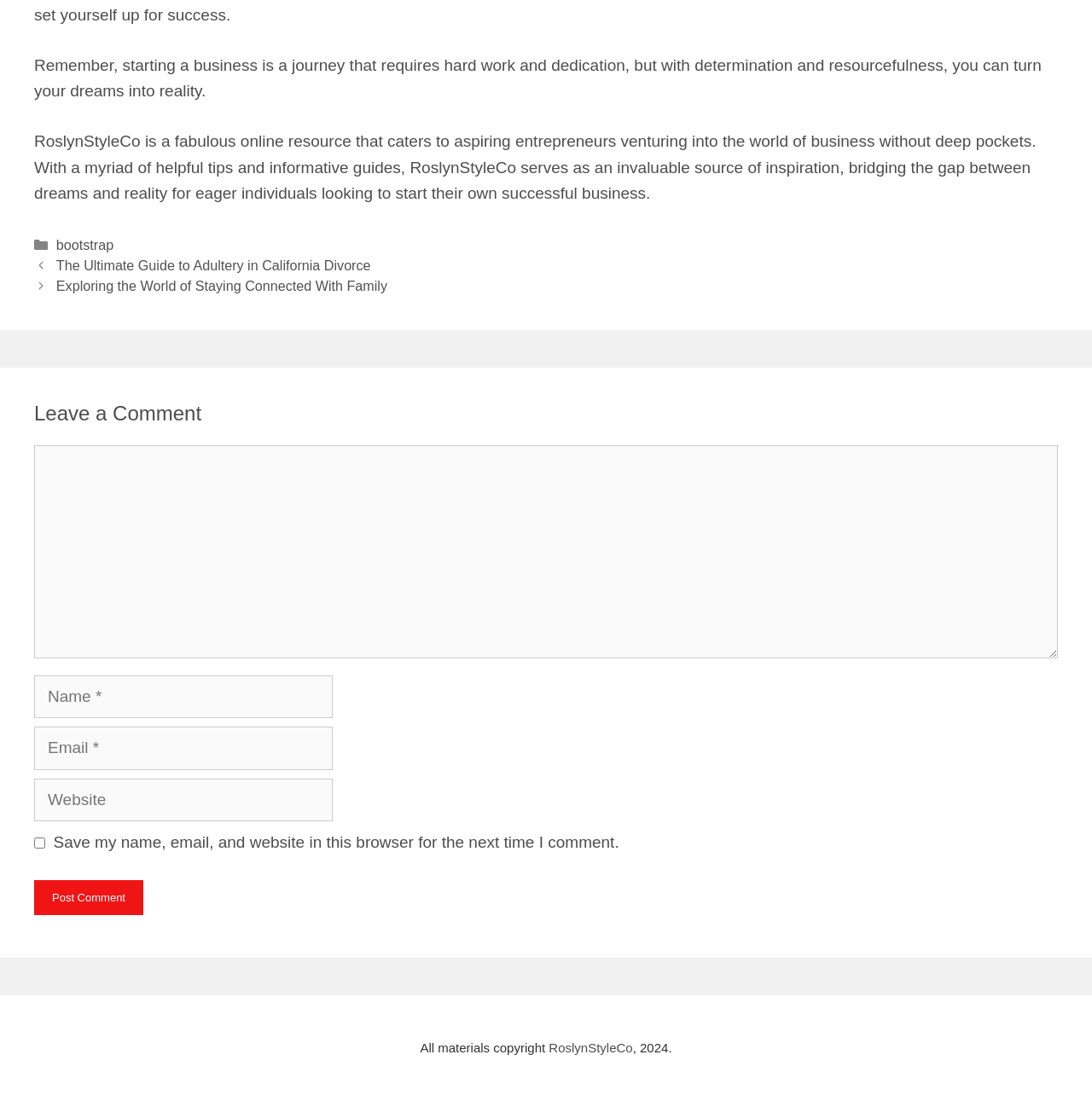Pinpoint the bounding box coordinates of the clickable element needed to complete the instruction: "Enter a comment in the 'Comment' textbox". The coordinates should be provided as four float numbers between 0 and 1: [left, top, right, bottom].

[0.031, 0.404, 0.969, 0.598]